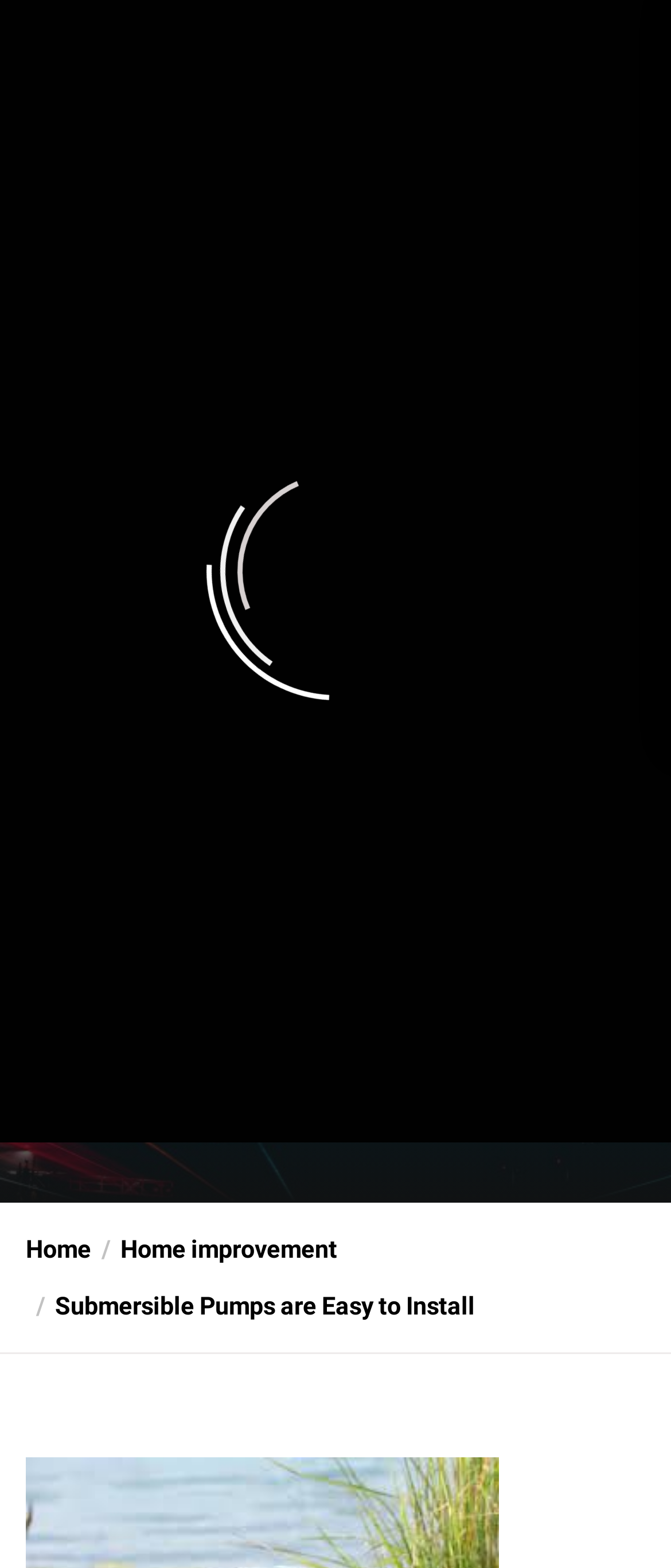Locate the bounding box coordinates of the item that should be clicked to fulfill the instruction: "View the image of a woman eating veggies".

None